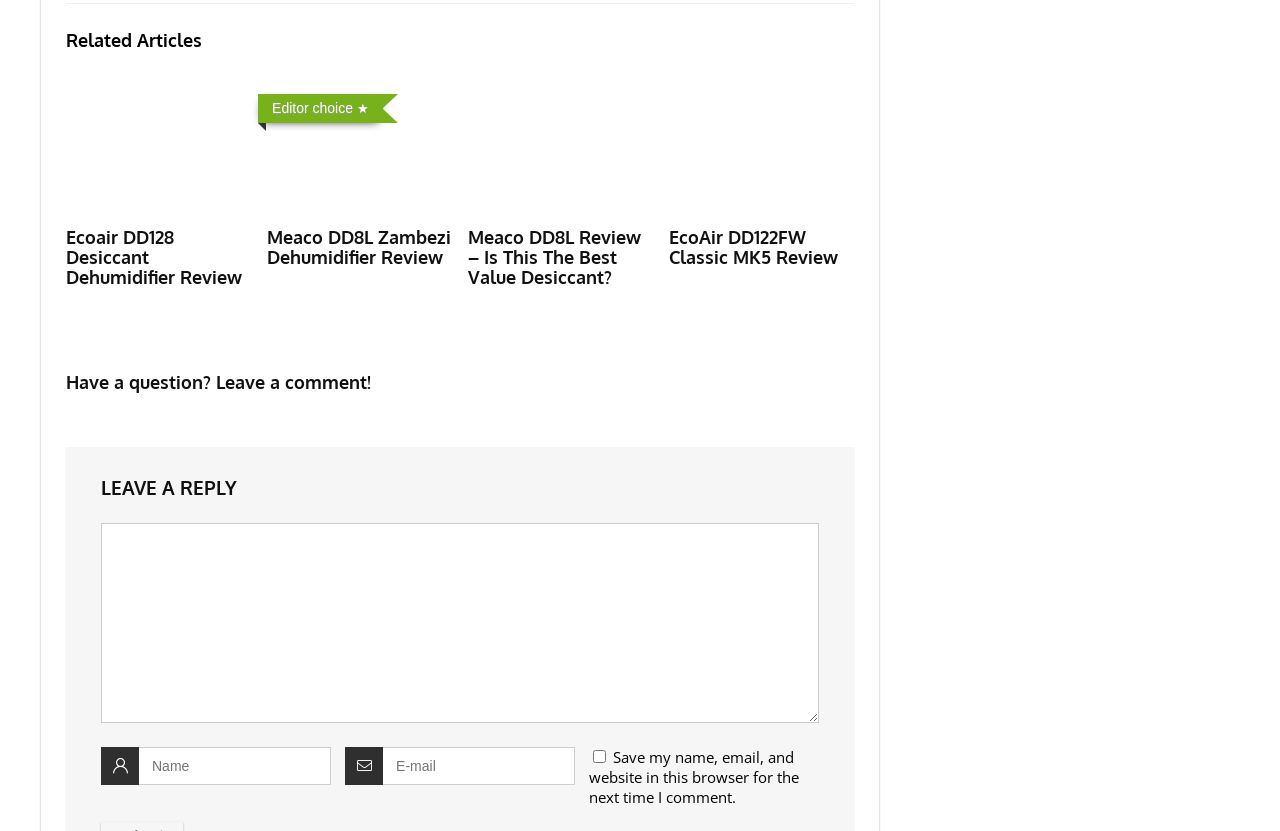Determine the coordinates of the bounding box that should be clicked to complete the instruction: "Click on the 'Ecoair DD128 Desiccant Dehumidifier Review' link". The coordinates should be represented by four float numbers between 0 and 1: [left, top, right, bottom].

[0.052, 0.272, 0.189, 0.347]